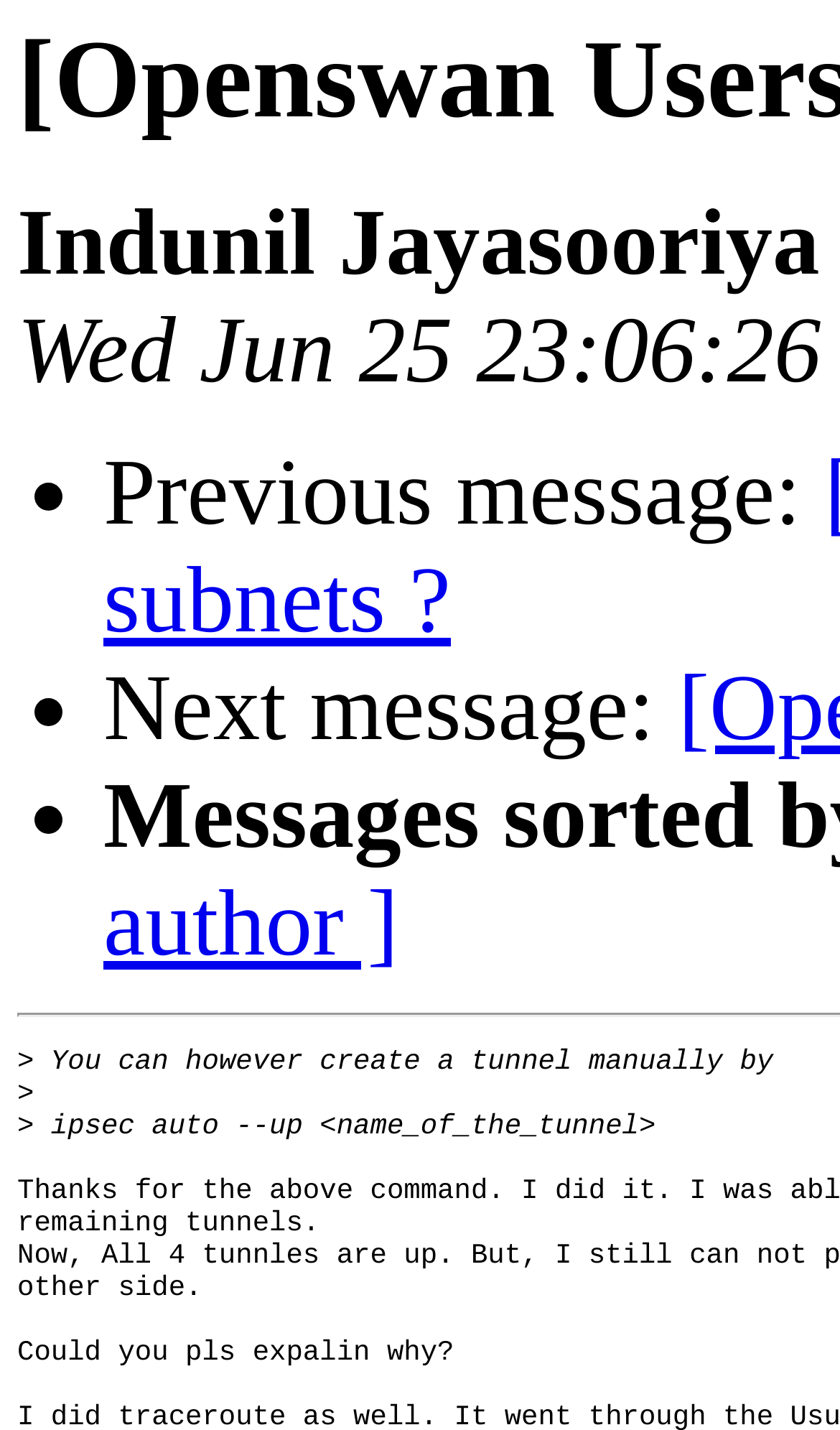Construct a thorough caption encompassing all aspects of the webpage.

The webpage appears to be a discussion forum or mailing list archive, with a focus on the topic of Openswan users and multiple subnets. At the top of the page, there is a header with the title "Indunil Jayasooriya", which suggests that this may be a post or message from a user with that name.

Below the header, there are three bullet points, each with a brief description. The first bullet point says "Previous message:", the second says "Next message:", and the third does not have a clear description. These bullet points are likely navigation links to move through the discussion thread.

Further down the page, there is a block of text that provides some technical instructions. It starts with a greater-than symbol (>) and then explains how to create a tunnel manually using a specific command, "ipsec auto --up <name_of_the_tunnel>". This text is likely a response or answer to the original question about multiple subnets.

Overall, the webpage appears to be a technical discussion forum or mailing list archive, with a focus on Openswan users and networking topics.